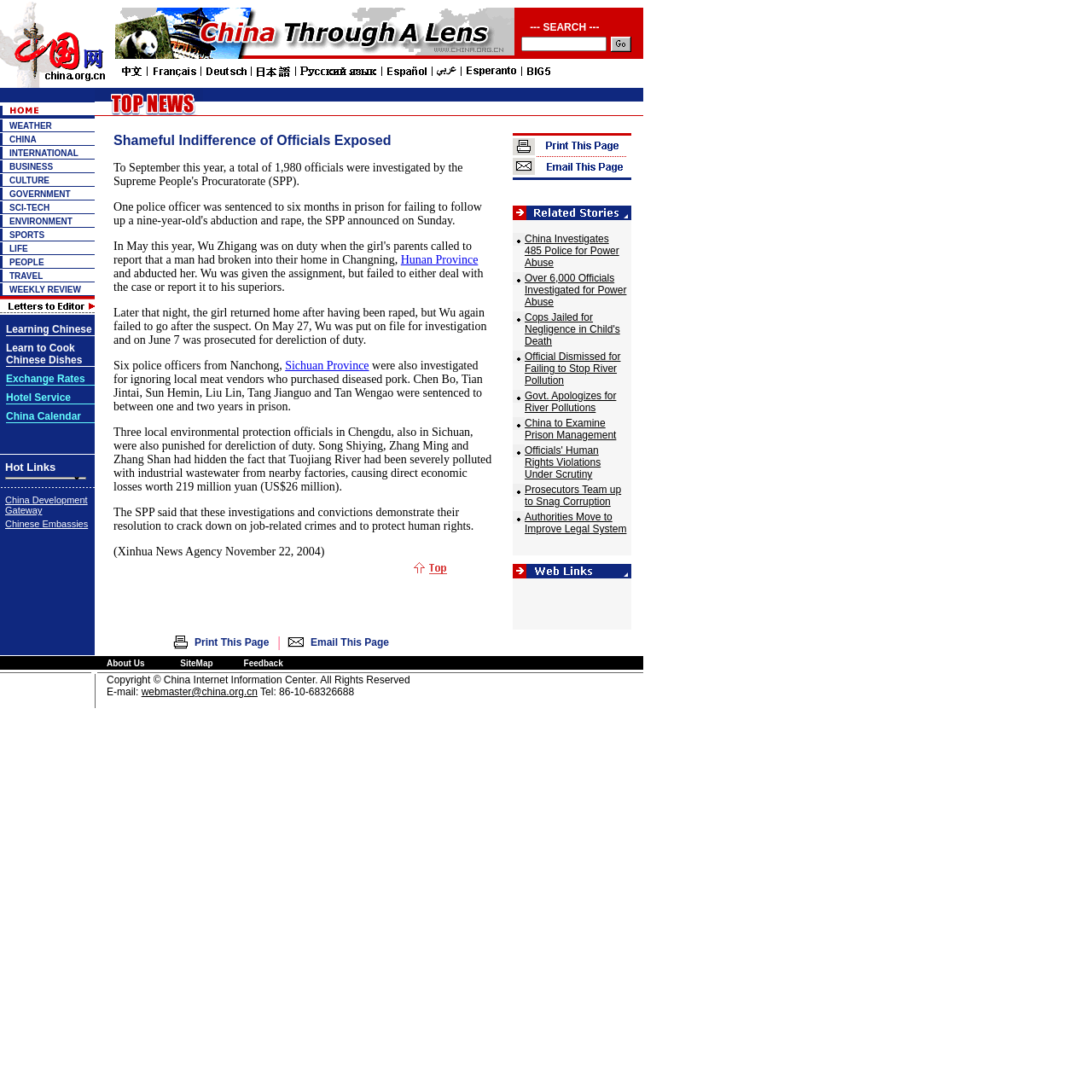What is the layout of the webpage?
Please ensure your answer to the question is detailed and covers all necessary aspects.

The webpage uses a table-based layout, with various tables and table cells organizing the content into different sections and categories, making it easy to navigate and read.